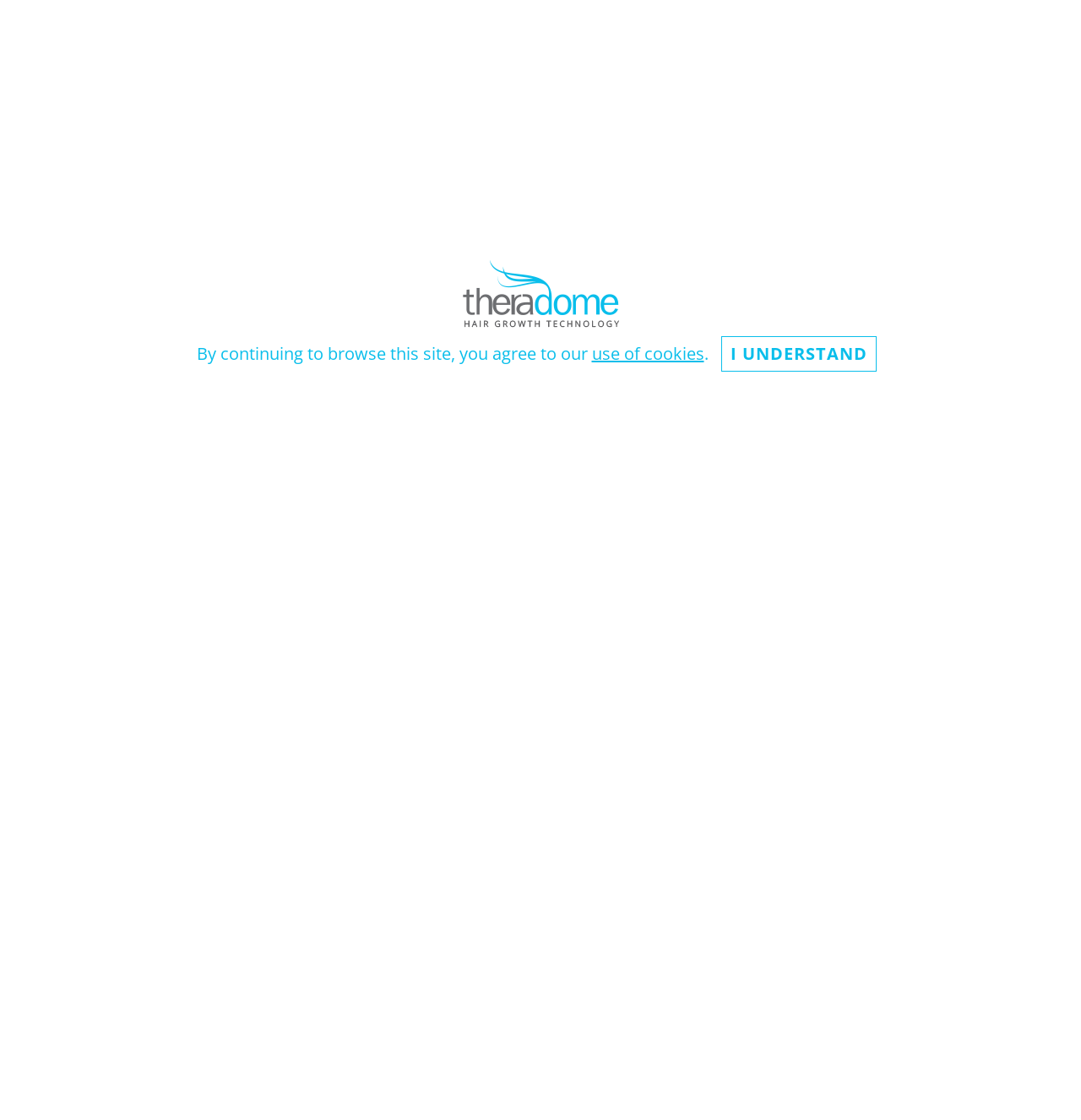Find and indicate the bounding box coordinates of the region you should select to follow the given instruction: "Order the Theradome LH80 Pro device".

[0.205, 0.953, 0.32, 0.967]